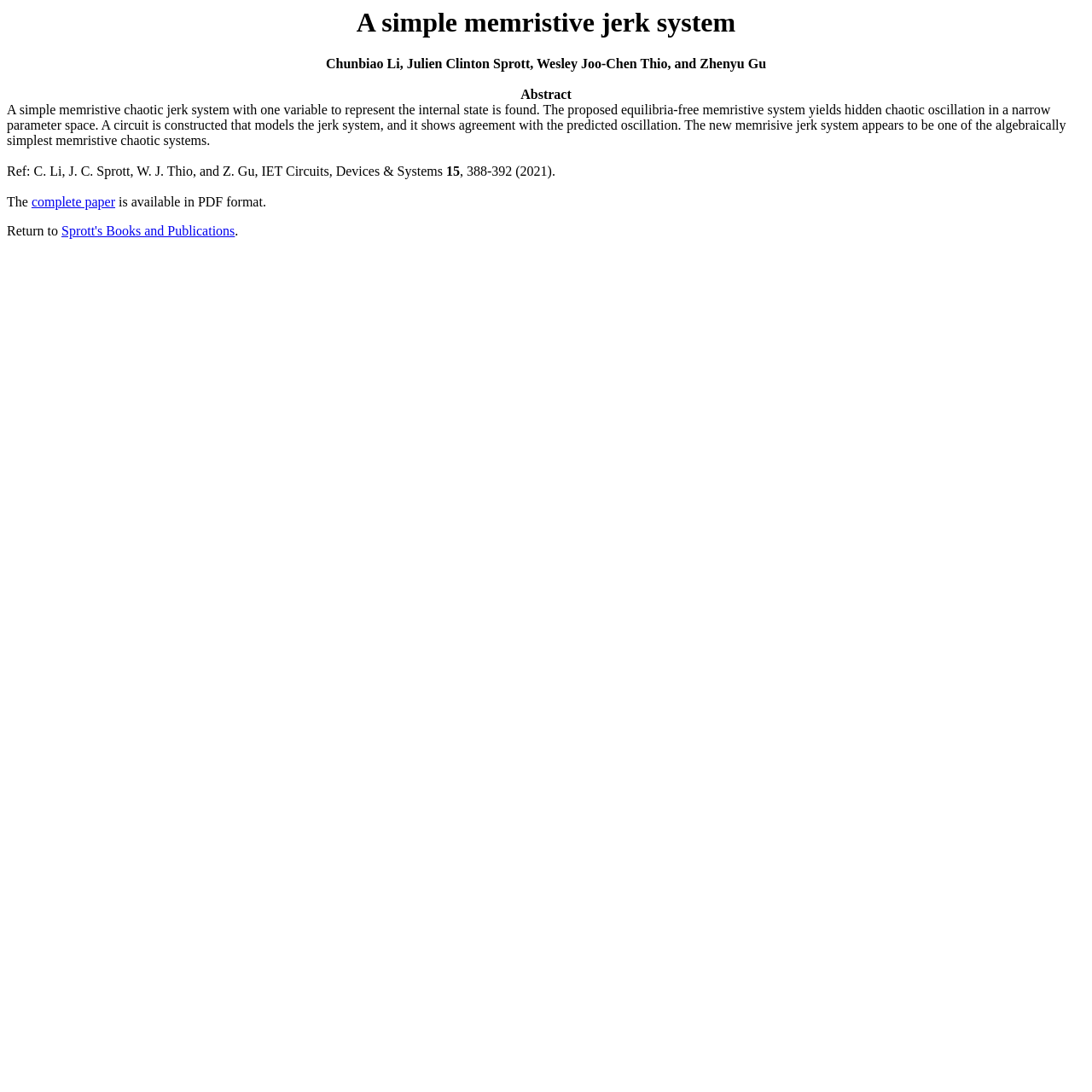Describe all the key features of the webpage in detail.

The webpage is about a research paper titled "A Simple Memristive Jerk System". At the top, there is a heading with the same title. Below the heading, the authors' names, Chunbiao Li, Julien Clinton Sprott, Wesley Joo-Chen Thio, and Zhenyu Gu, are listed. 

Following the authors' names, there is an abstract section, which is indicated by the text "Abstract". The abstract itself is a paragraph that describes the research, stating that a simple memristive chaotic jerk system has been found, and a circuit has been constructed to model the system, showing agreement with the predicted oscillation.

Below the abstract, there is a reference section, which includes the publication details, "Ref: C. Li, J. C. Sprott, W. J. Thio, and Z. Gu, IET Circuits, Devices & Systems 15, 388-392 (2021)". 

Next, there is a sentence that starts with "The" and is followed by a link to the "complete paper" in PDF format. 

Finally, at the bottom, there is a link to "Sprott's Books and Publications" with a preceding text "Return to".